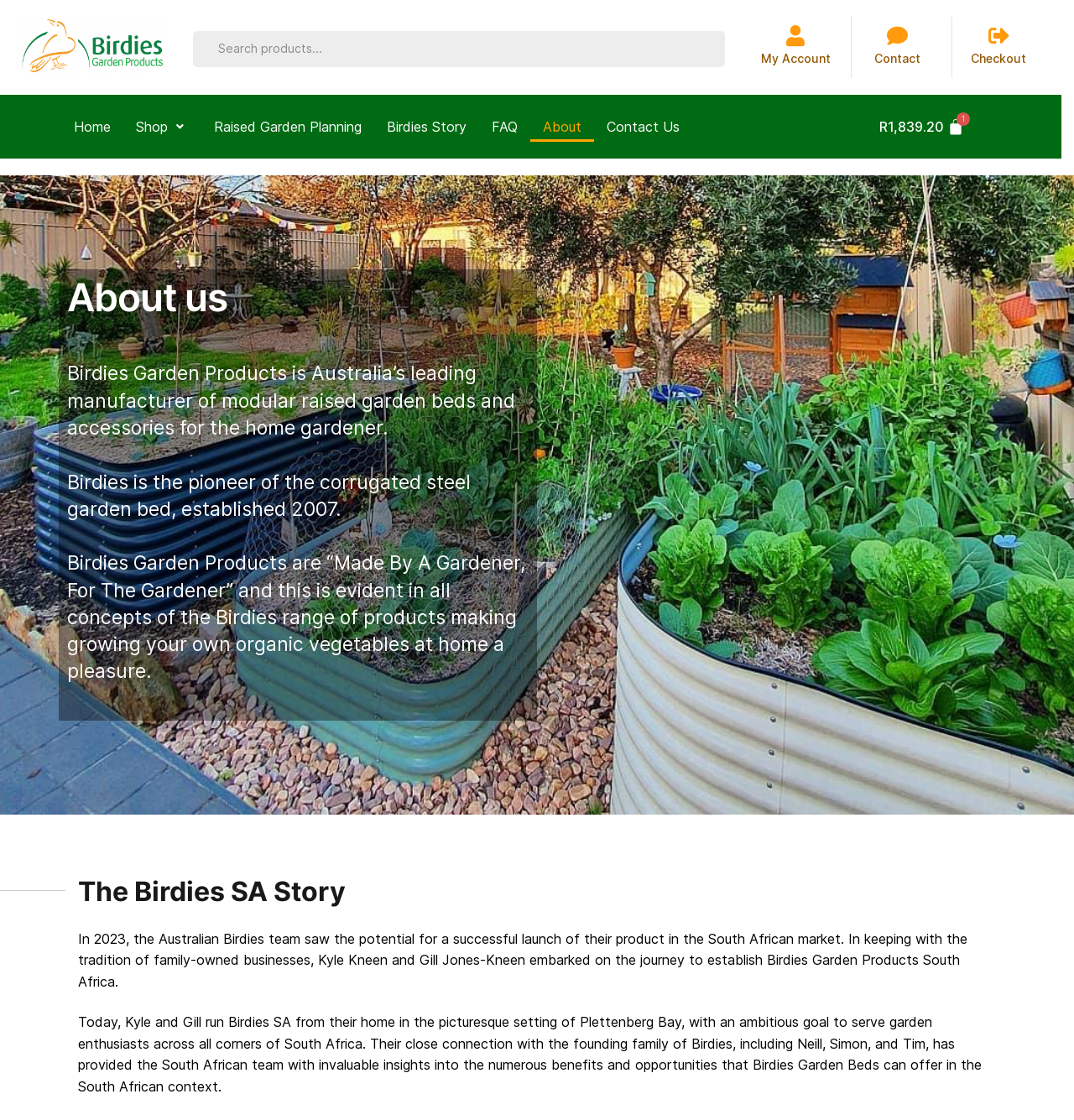Please locate the bounding box coordinates of the element that should be clicked to complete the given instruction: "View the image of the Kutmaster Barlow Knife".

None